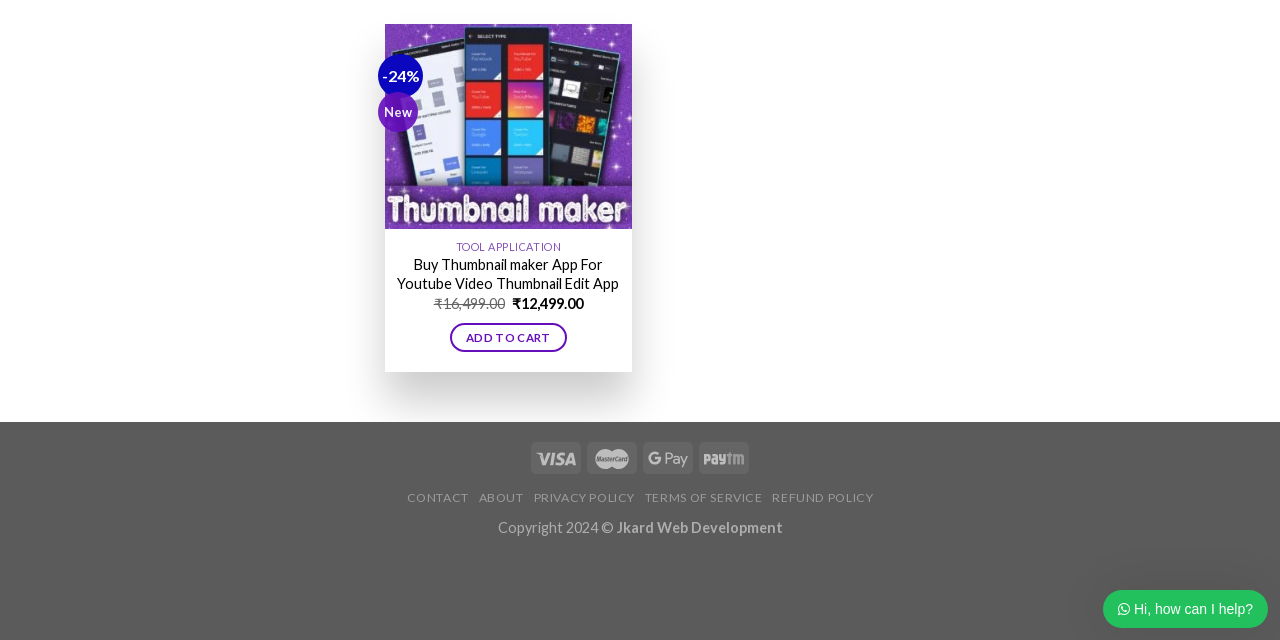Show the bounding box coordinates for the HTML element described as: "Woman and Wellness".

None